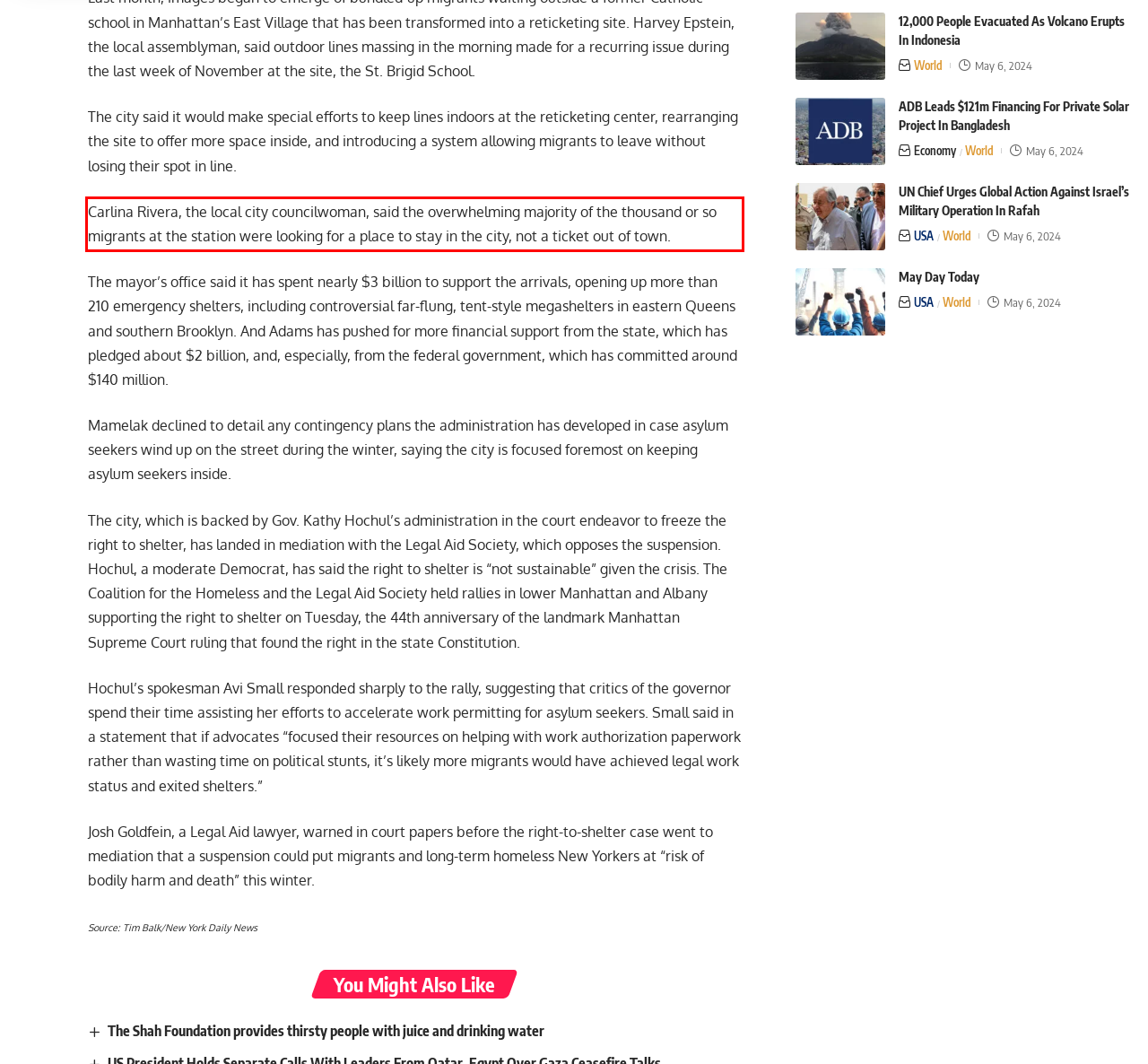Please examine the webpage screenshot containing a red bounding box and use OCR to recognize and output the text inside the red bounding box.

Carlina Rivera, the local city councilwoman, said the overwhelming majority of the thousand or so migrants at the station were looking for a place to stay in the city, not a ticket out of town.